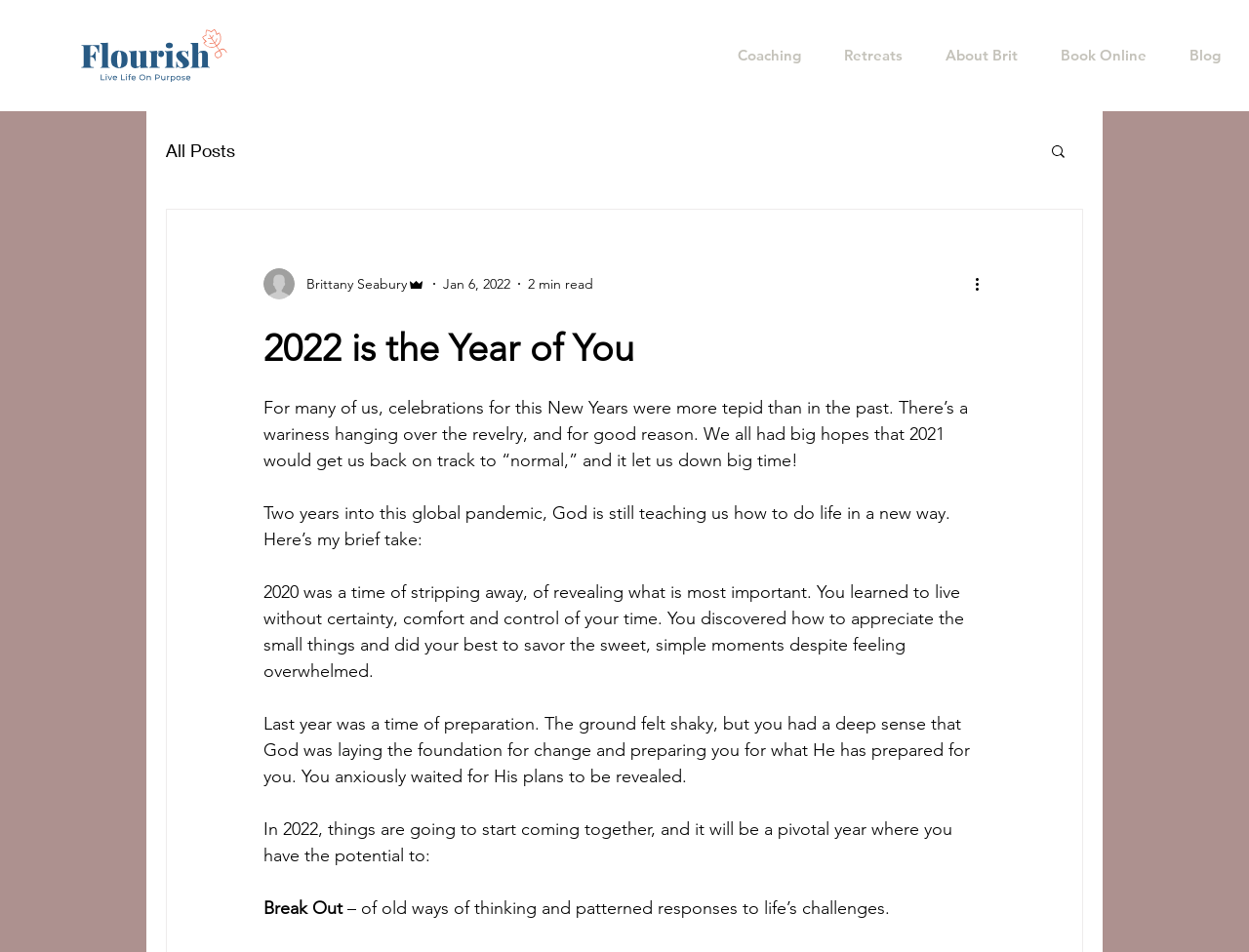Could you highlight the region that needs to be clicked to execute the instruction: "Search for a blog post"?

[0.84, 0.15, 0.855, 0.171]